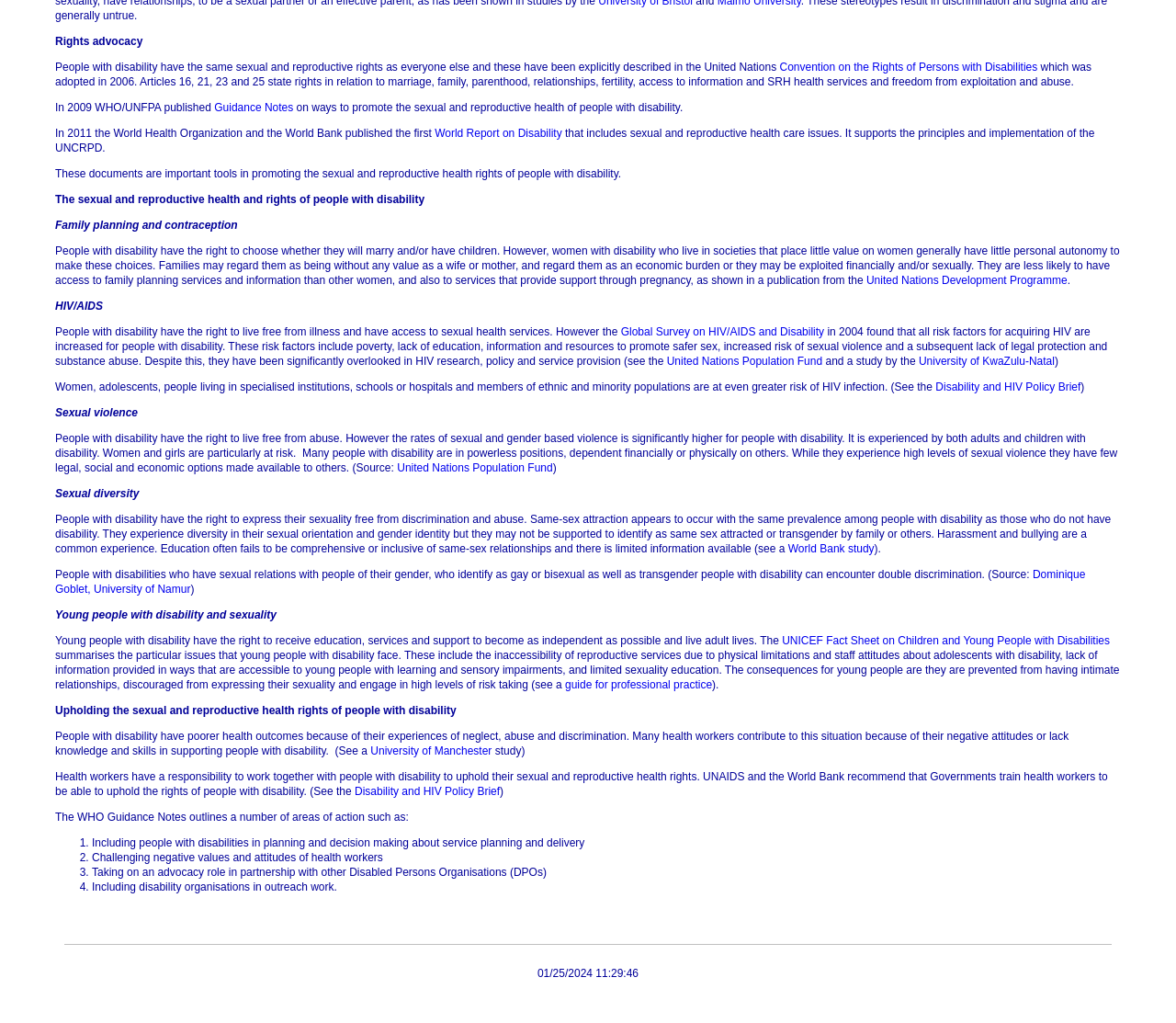Predict the bounding box coordinates for the UI element described as: "Disability and HIV Policy Brief". The coordinates should be four float numbers between 0 and 1, presented as [left, top, right, bottom].

[0.796, 0.372, 0.919, 0.385]